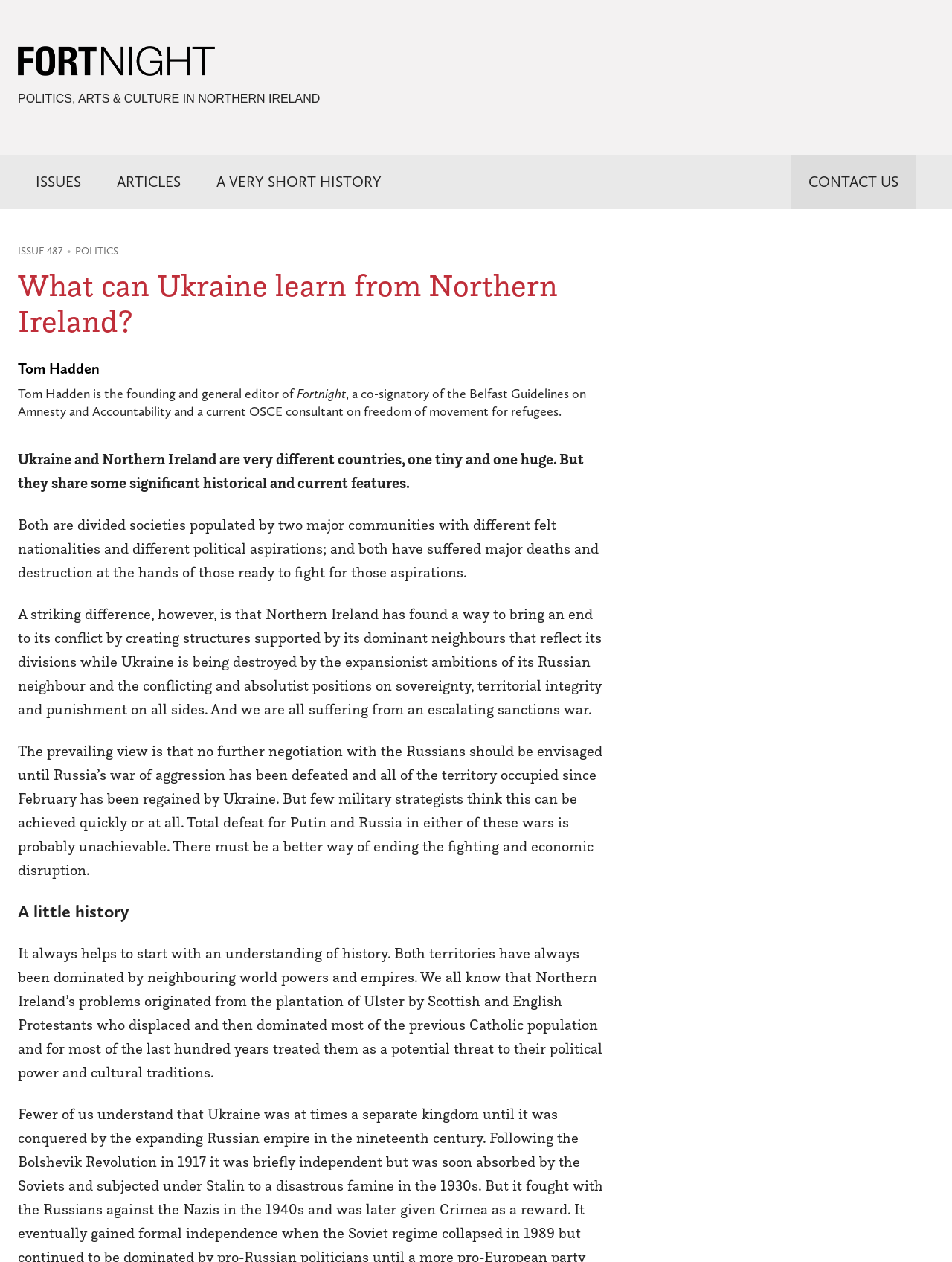Construct a comprehensive description capturing every detail on the webpage.

The webpage is about Fortnight Magazine, a publication that focuses on politics, arts, and culture in Northern Ireland. At the top left corner, there is a Fortnight Magazine logo, accompanied by a text "POLITICS, ARTS & CULTURE IN NORTHERN IRELAND". Below this, there are four links: "ISSUES", "ARTICLES", "A VERY SHORT HISTORY", and "CONTACT US", which are evenly spaced across the top of the page.

The main content of the page is an article titled "What can Ukraine learn from Northern Ireland?" written by Tom Hadden, the founding and general editor of Fortnight. The article discusses the similarities and differences between Ukraine and Northern Ireland, both of which are divided societies with different nationalities and political aspirations. The article is divided into several paragraphs, with headings "What can Ukraine learn from Northern Ireland?" and "A little history".

The article begins by highlighting the differences between Ukraine and Northern Ireland, with Ukraine being destroyed by the expansionist ambitions of Russia, while Northern Ireland has found a way to bring an end to its conflict. The author argues that a better way of ending the fighting and economic disruption in Ukraine is needed, rather than seeking total defeat for Putin and Russia.

The article then delves into the history of both territories, explaining how they have been dominated by neighboring world powers and empires. In the case of Northern Ireland, the author explains how the plantation of Ulster by Scottish and English Protestants led to the displacement and domination of the Catholic population, which has contributed to the region's problems.

Overall, the webpage is a well-structured article that explores the complexities of Ukraine and Northern Ireland, with a focus on politics and history.